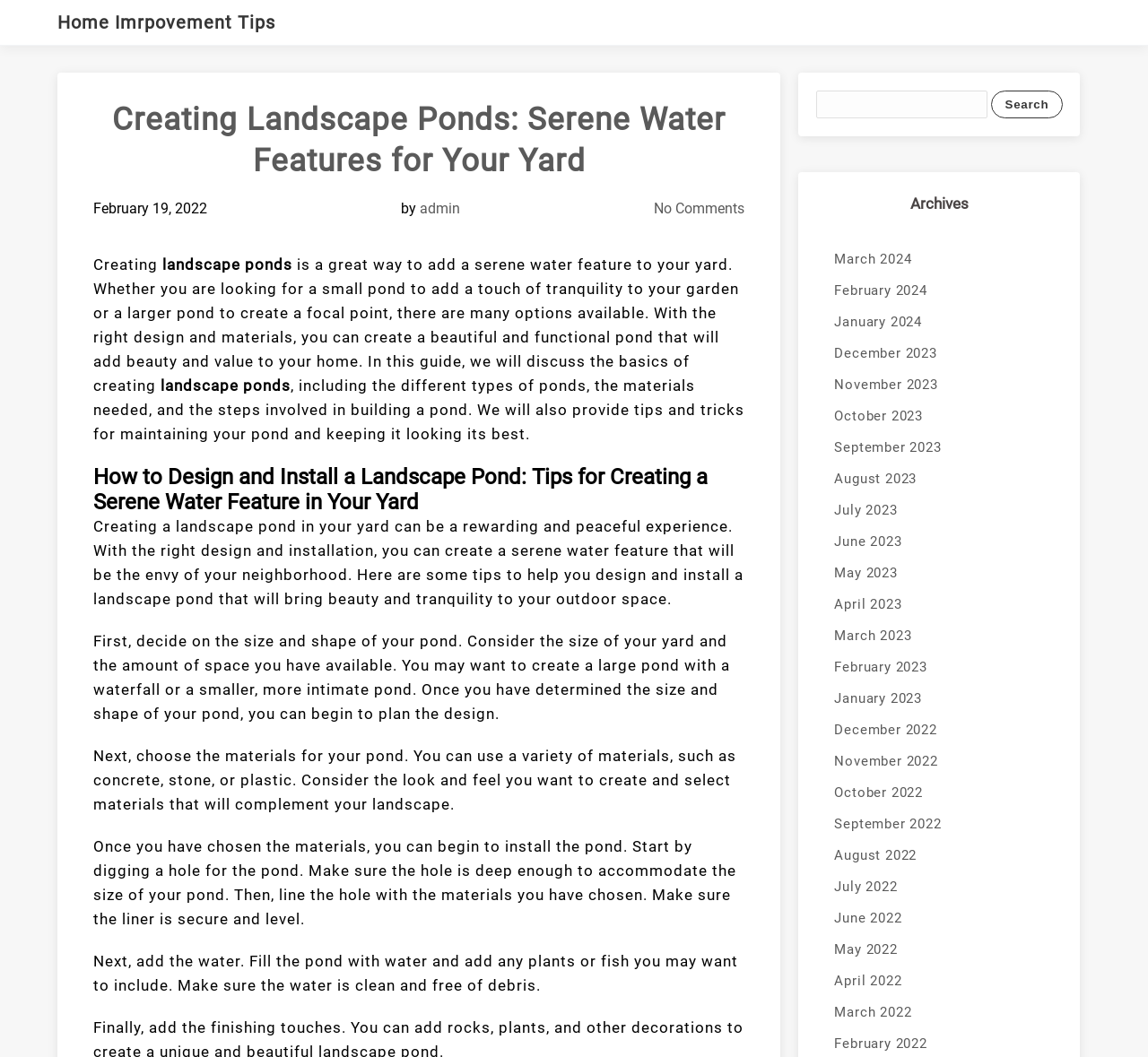Detail the various sections and features of the webpage.

This webpage is about creating a tranquil outdoor oasis with a landscape pond. The page has a heading "Creating Landscape Ponds: Serene Water Features for Your Yard" at the top, followed by a link to "Home Imrpovement Tips" and a checkbox. Below the heading, there is a date "February 19, 2022" and a link to the author "admin". 

The main content of the page is divided into sections. The first section introduces the idea of creating a landscape pond and its benefits. The text explains that a landscape pond can add a serene water feature to a yard, and with the right design and materials, it can be a beautiful and functional addition to a home.

The next section is titled "How to Design and Install a Landscape Pond: Tips for Creating a Serene Water Feature in Your Yard". This section provides tips and guidelines for designing and installing a landscape pond, including deciding on the size and shape of the pond, choosing materials, and installing the pond.

The page also has a search bar at the top right corner, with a textbox and a "Search" button. Below the search bar, there is a section titled "Archives" with links to various months and years, from March 2024 to February 2022.

Overall, the webpage is focused on providing information and guidance on creating a landscape pond, with a clear and organized structure and easy-to-read text.